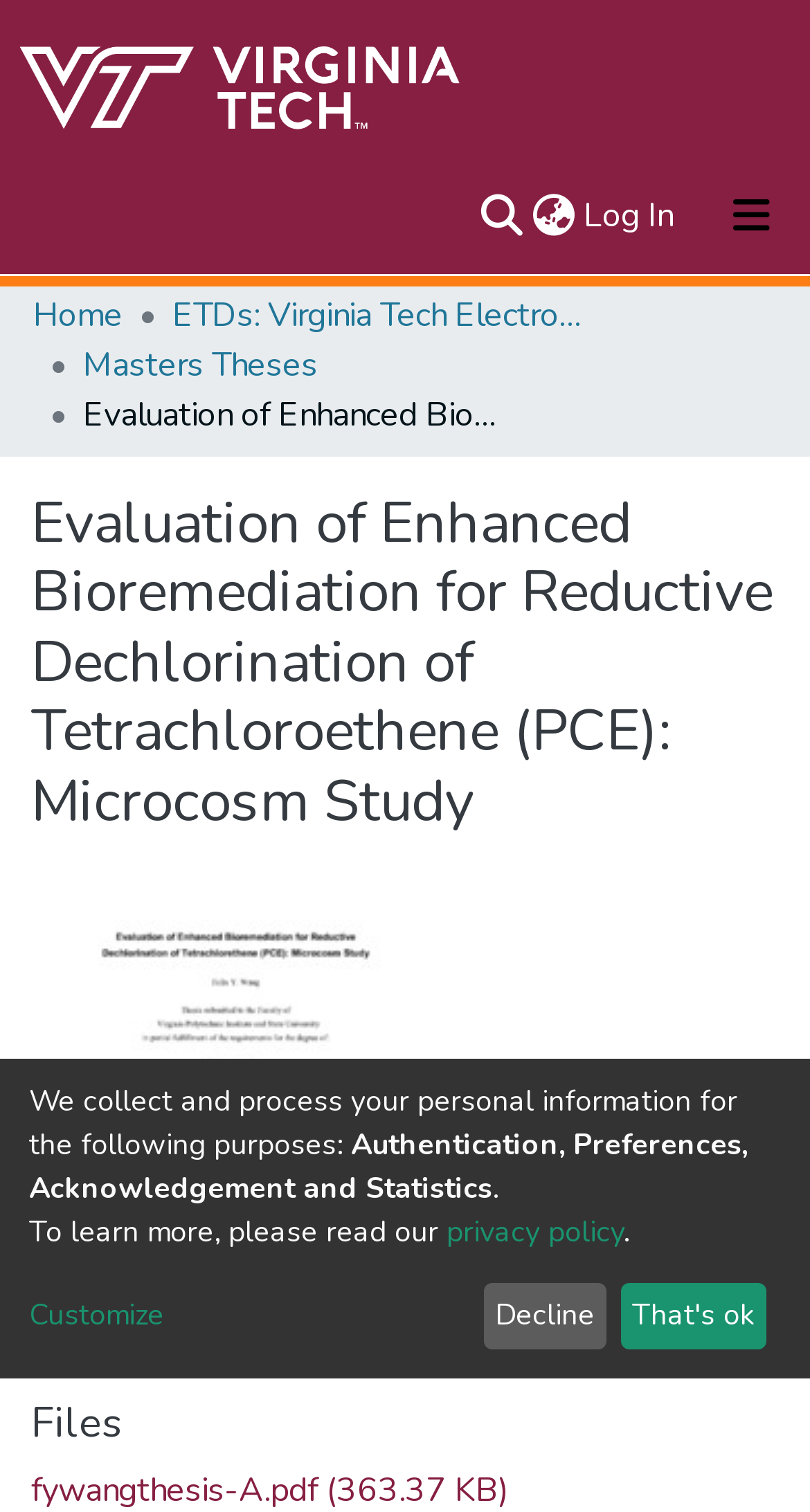Please locate the bounding box coordinates of the element that needs to be clicked to achieve the following instruction: "Search for a keyword". The coordinates should be four float numbers between 0 and 1, i.e., [left, top, right, bottom].

[0.574, 0.115, 0.651, 0.168]